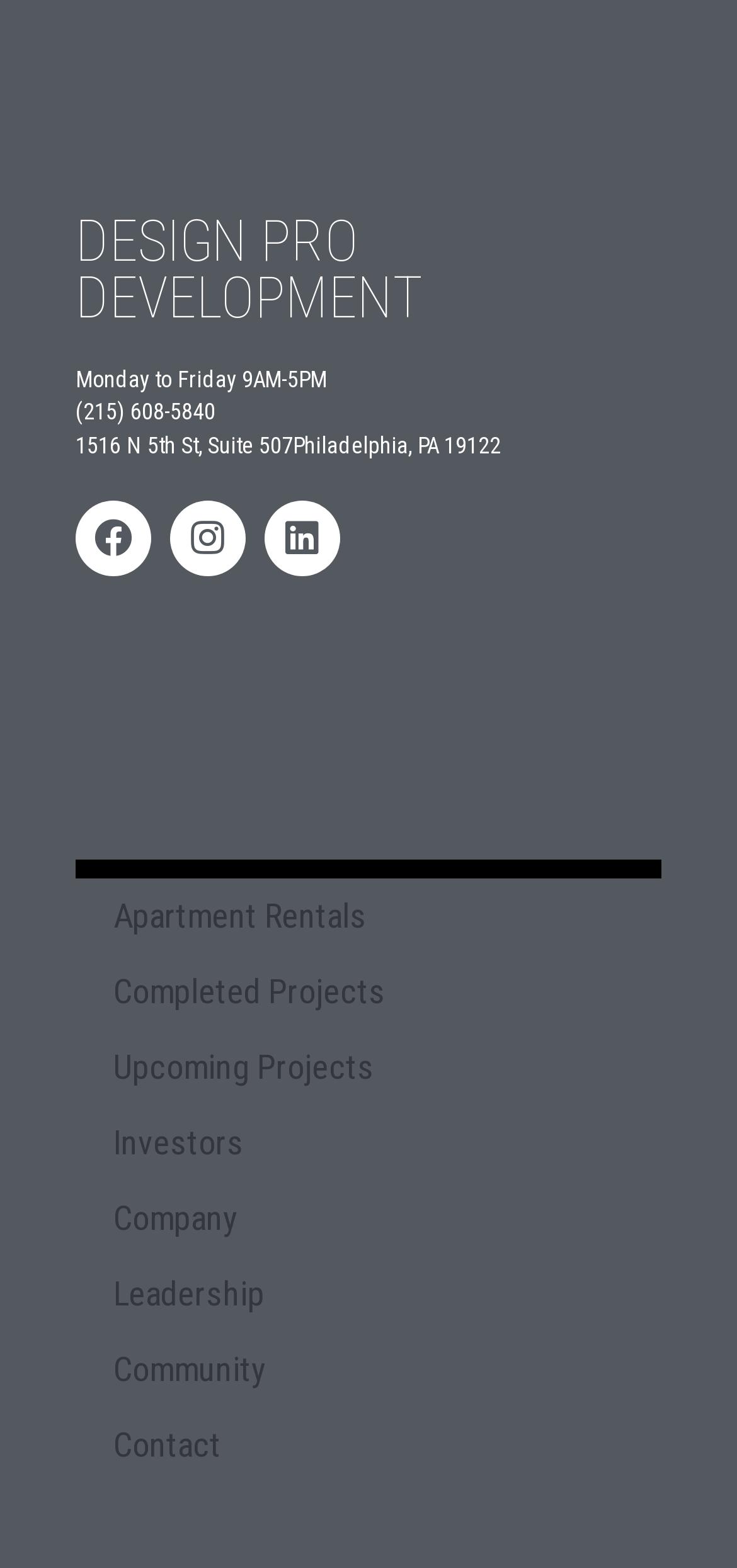Identify and provide the bounding box for the element described by: "Completed Projects".

[0.103, 0.608, 0.897, 0.656]